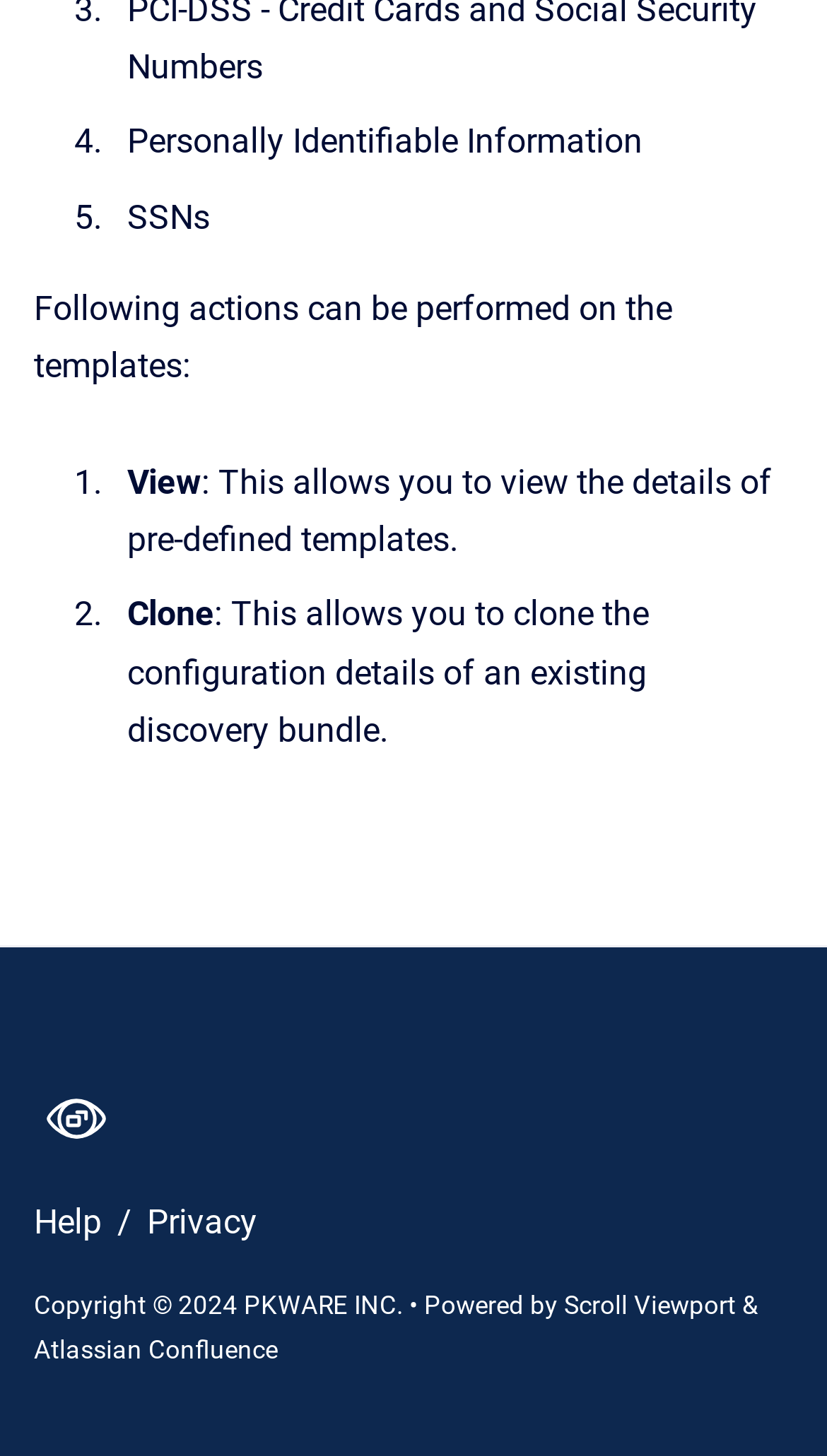What is the powered by text at the bottom of the webpage? Using the information from the screenshot, answer with a single word or phrase.

Powered by Atlassian Confluence